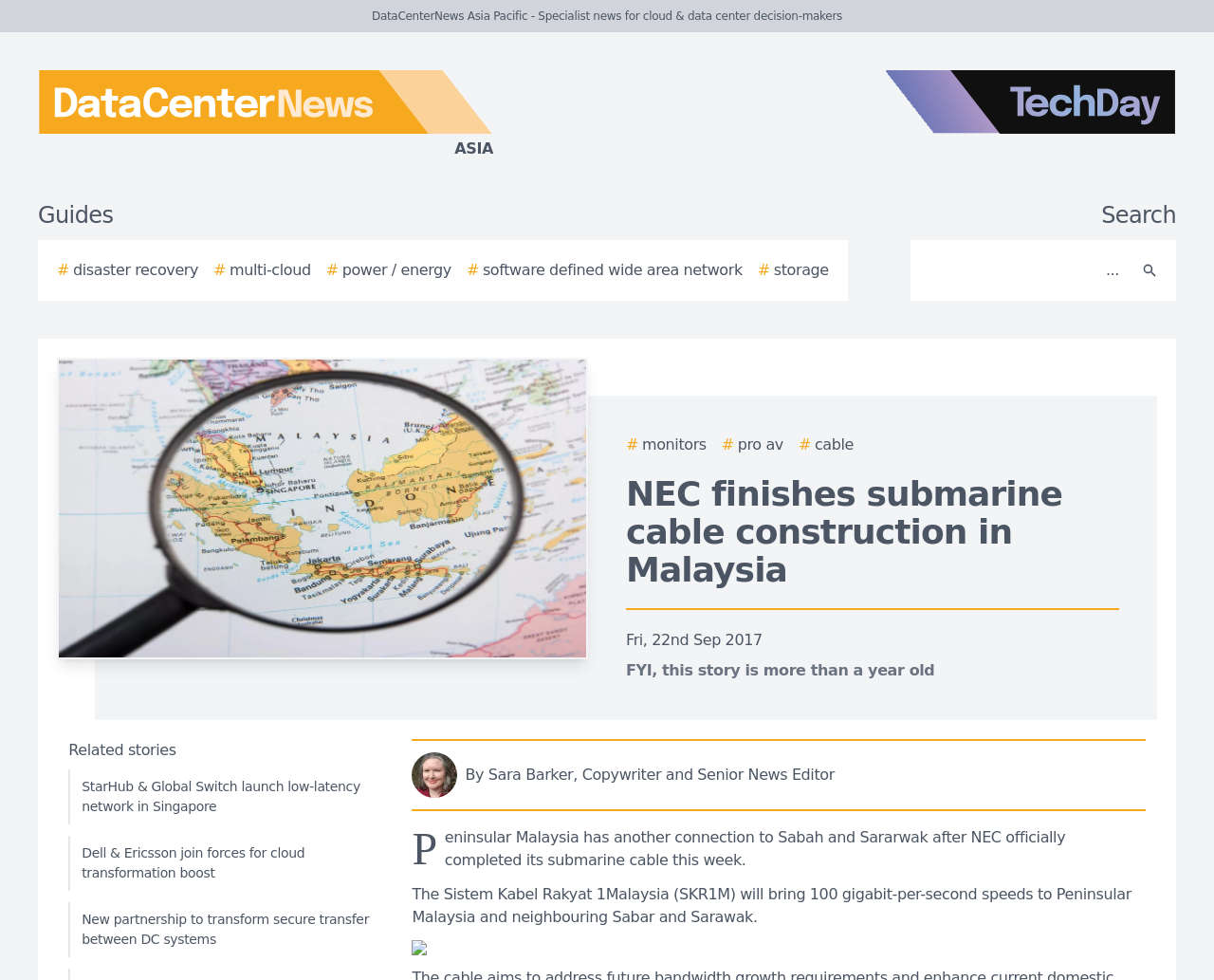What is the name of the news website?
Carefully analyze the image and provide a detailed answer to the question.

I determined the answer by looking at the top-left corner of the webpage, where I found the logo and text 'DataCenterNews Asia Pacific'. This suggests that the webpage is part of the DataCenterNews Asia Pacific news website.